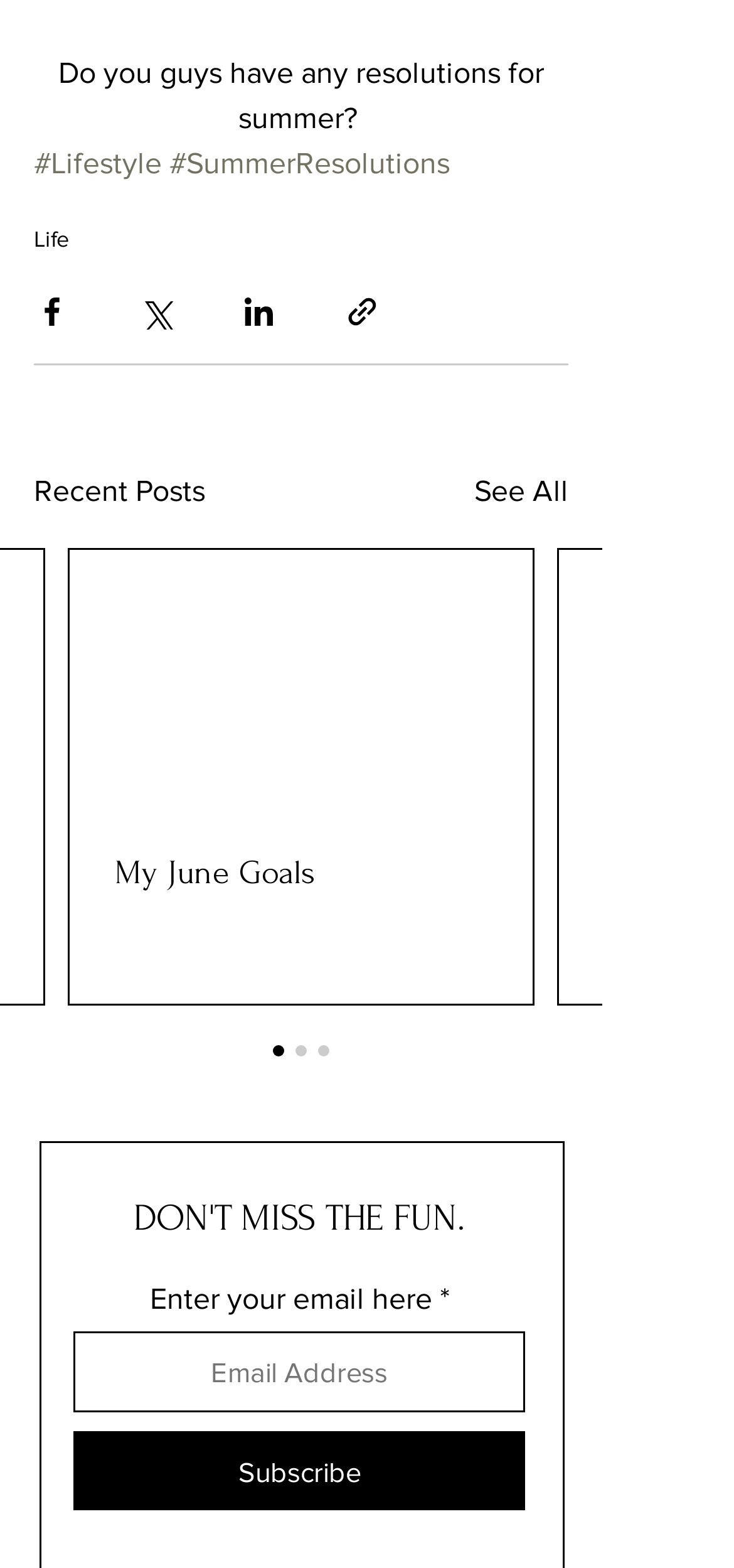Please determine the bounding box coordinates of the area that needs to be clicked to complete this task: 'Share via Facebook'. The coordinates must be four float numbers between 0 and 1, formatted as [left, top, right, bottom].

[0.046, 0.187, 0.095, 0.21]